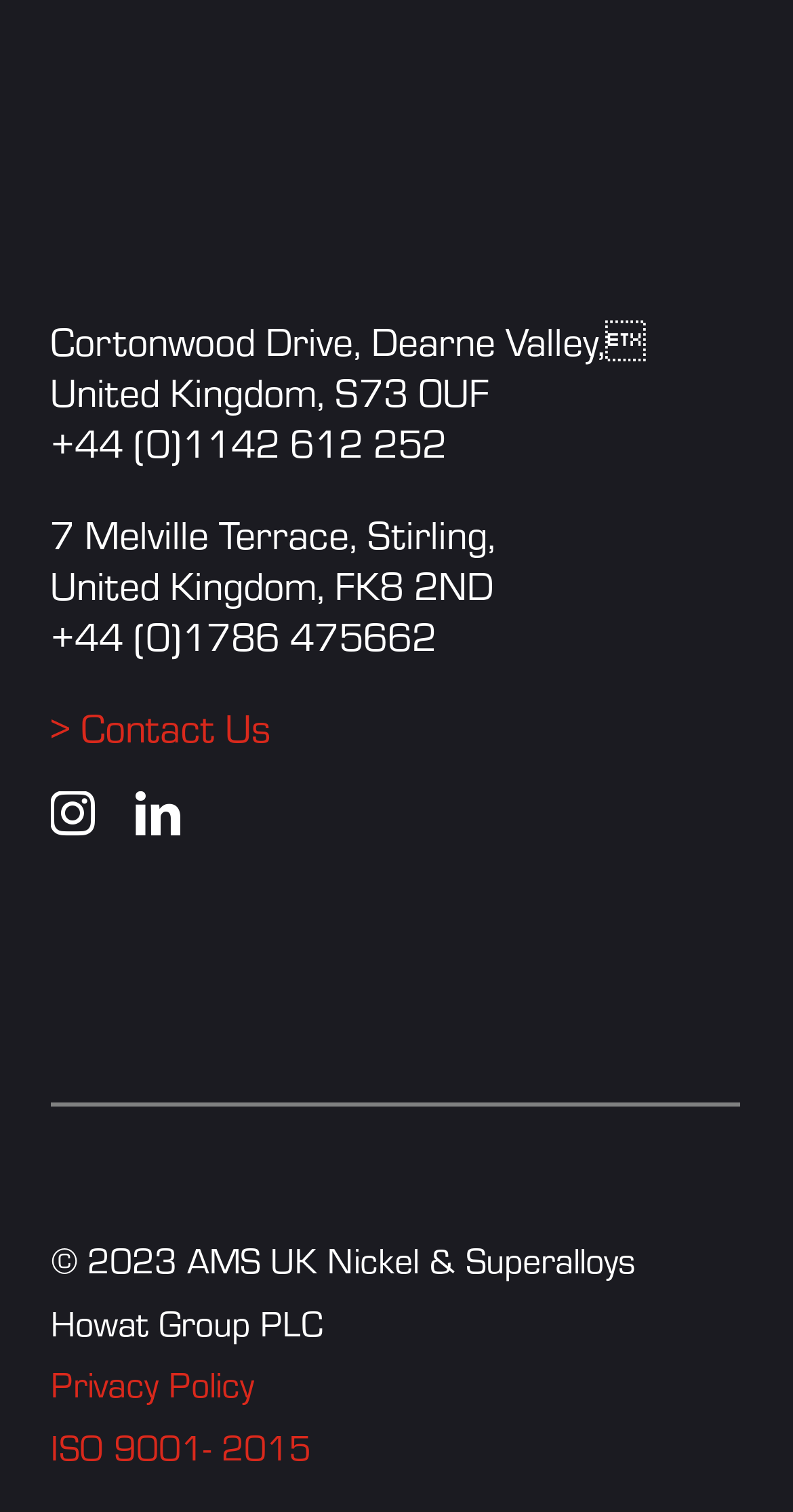Give a one-word or short-phrase answer to the following question: 
What is the year of the copyright statement?

2023